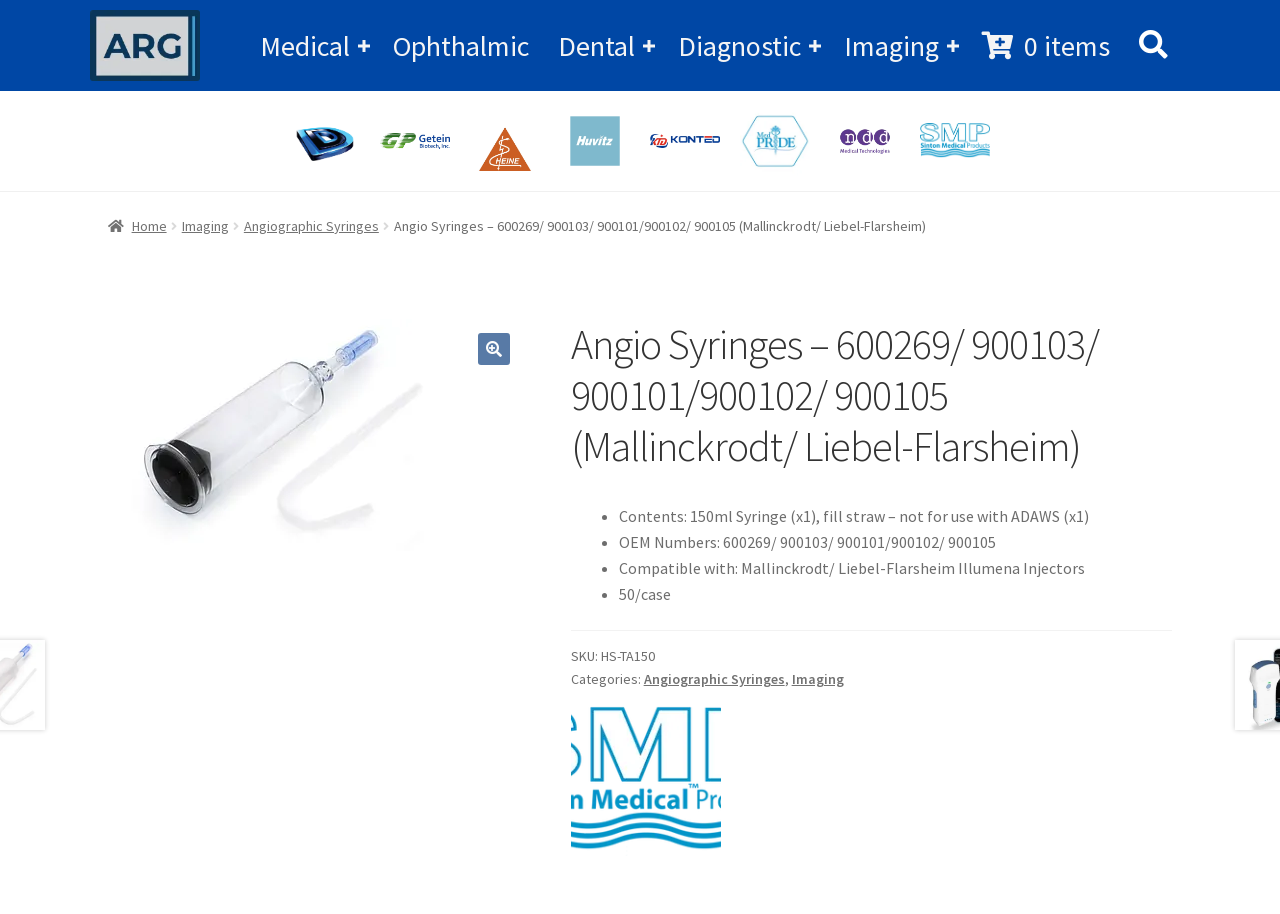Please provide a brief answer to the following inquiry using a single word or phrase:
What is the manufacturer of the Angio Syringes product?

Mallinckrodt/ Liebel-Flarsheim